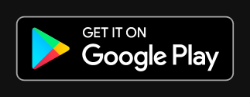Convey all the details present in the image.

The image features a stylish and modern promotional button that reads "Get it on Google Play." Set against a sleek black background, the button's vibrant design incorporates the recognizable Google Play logo, characterized by its signature play button icon in red, green, blue, and yellow. The button invites users to download an app from the Google Play Store, appealing to mobile users looking for new applications. This image typically accompanies information about apps or services offered by RK Apps, highlighting their commitment to providing accessible financial tools to a broad audience.